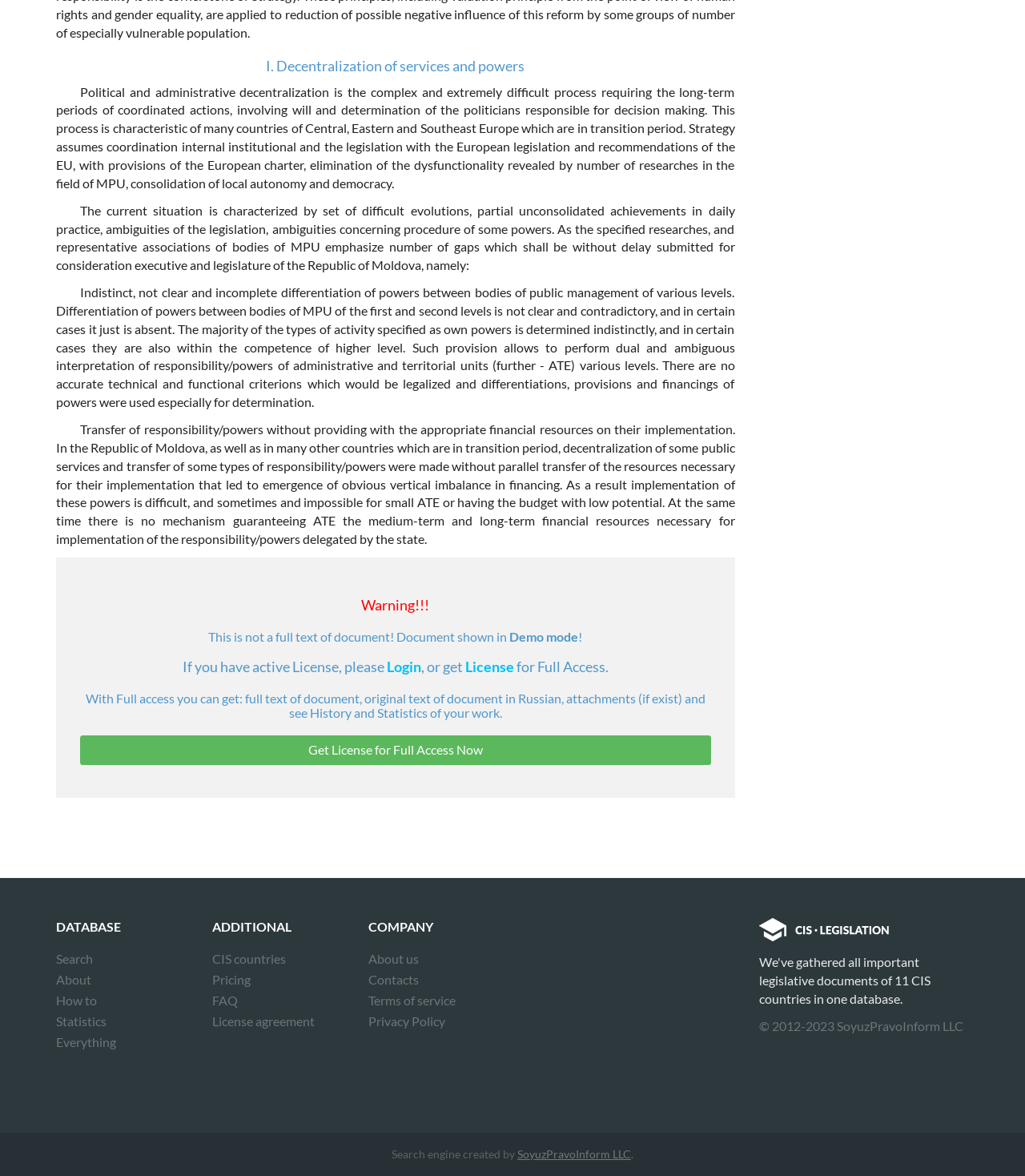Determine the bounding box coordinates of the clickable area required to perform the following instruction: "Click on the 'License' link". The coordinates should be represented as four float numbers between 0 and 1: [left, top, right, bottom].

[0.454, 0.559, 0.501, 0.574]